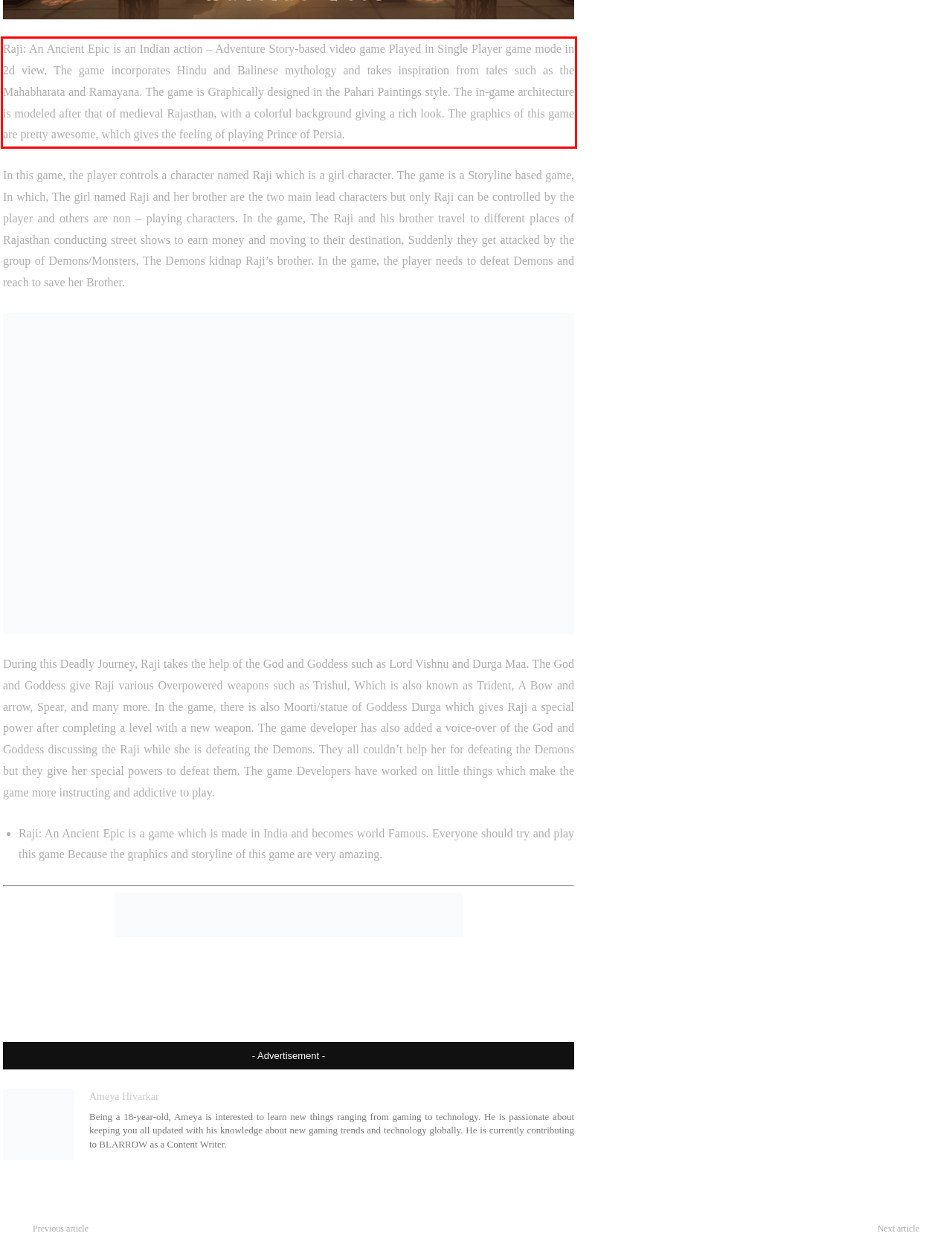Analyze the screenshot of the webpage that features a red bounding box and recognize the text content enclosed within this red bounding box.

Raji: An Ancient Epic is an Indian action – Adventure Story-based video game Played in Single Player game mode in 2d view. The game incorporates Hindu and Balinese mythology and takes inspiration from tales such as the Mahabharata and Ramayana. The game is Graphically designed in the Pahari Paintings style. The in-game architecture is modeled after that of medieval Rajasthan, with a colorful background giving a rich look. The graphics of this game are pretty awesome, which gives the feeling of playing Prince of Persia.